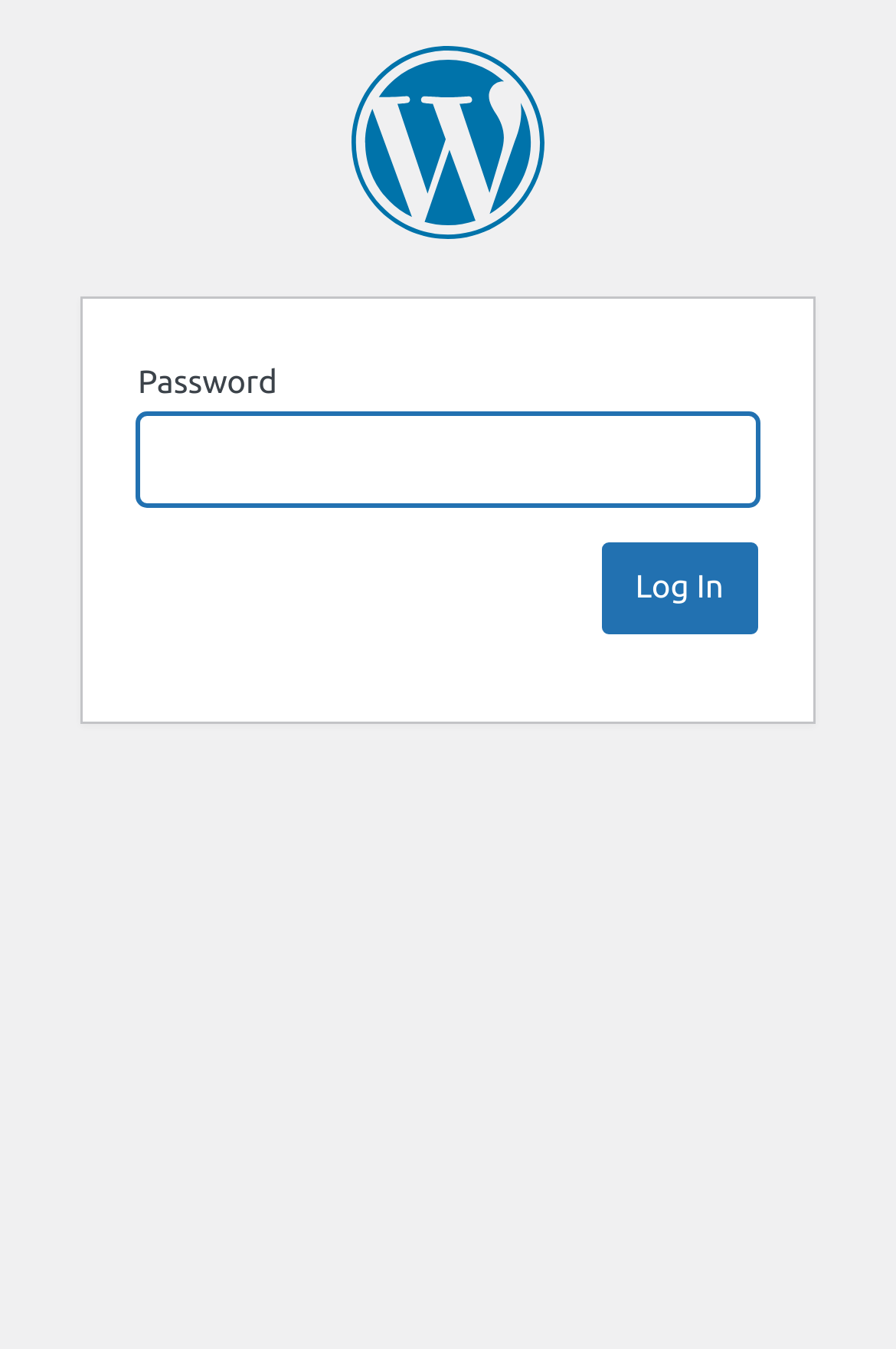Bounding box coordinates are specified in the format (top-left x, top-left y, bottom-right x, bottom-right y). All values are floating point numbers bounded between 0 and 1. Please provide the bounding box coordinate of the region this sentence describes: parent_node: Password name="password_protected_pwd"

[0.154, 0.307, 0.846, 0.375]